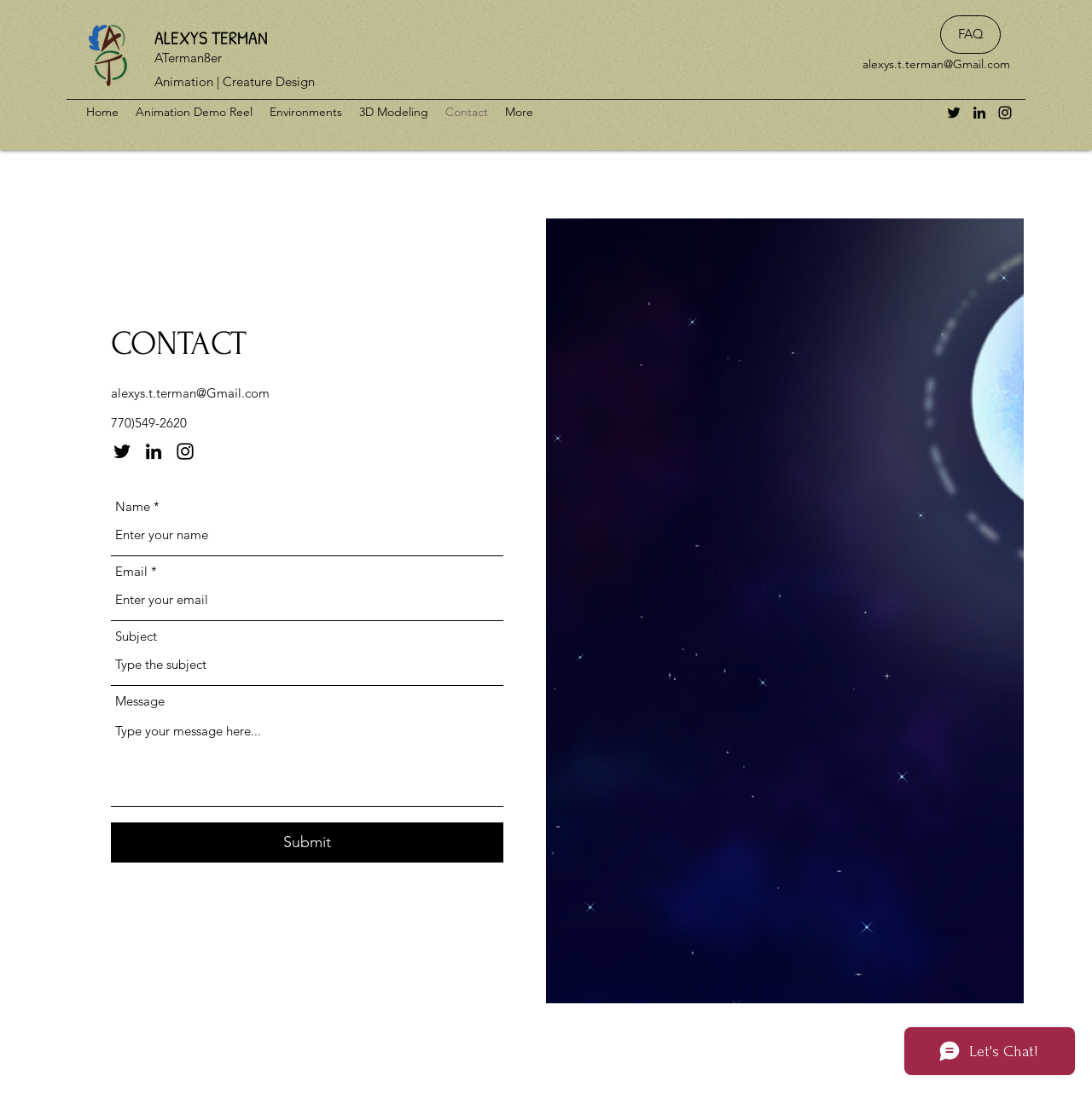Generate a comprehensive description of the webpage content.

This webpage is a contact page for Alexys Terman, an animation and creature design professional. At the top left corner, there is a logo image of "2024LogoATT.png" and a link to "ALEXYS TERMAN" with a description "ATerman8er" and "Animation | Creature Design" below it. 

On the top right corner, there are links to "FAQ" and an email address "alexys.t.terman@Gmail.com". Below these links, there is a navigation menu labeled "Site" with links to "Home", "Animation Demo Reel", "Environments", "3D Modeling", "Contact", and "More".

On the right side of the page, there is a social bar with links to Twitter, LinkedIn, and Instagram, each accompanied by an image of the respective social media platform's logo.

The main content of the page is divided into two sections. The top section has a heading "CONTACT" and displays the email address "alexys.t.terman@Gmail.com" and a phone number "770)549-2620". Below this, there is another social bar with links to Twitter, LinkedIn, and Instagram, each accompanied by an image of the respective social media platform's logo.

The bottom section of the page is a contact form with fields for "Name", "Email", "Subject", and "Message". Each field has a corresponding text box, and the "Name" and "Email" fields are required. There is a "Submit" button at the bottom of the form.

In the background, there is an image of a moon and space-themed background, and at the bottom right corner, there is an iframe for "Wix Chat".